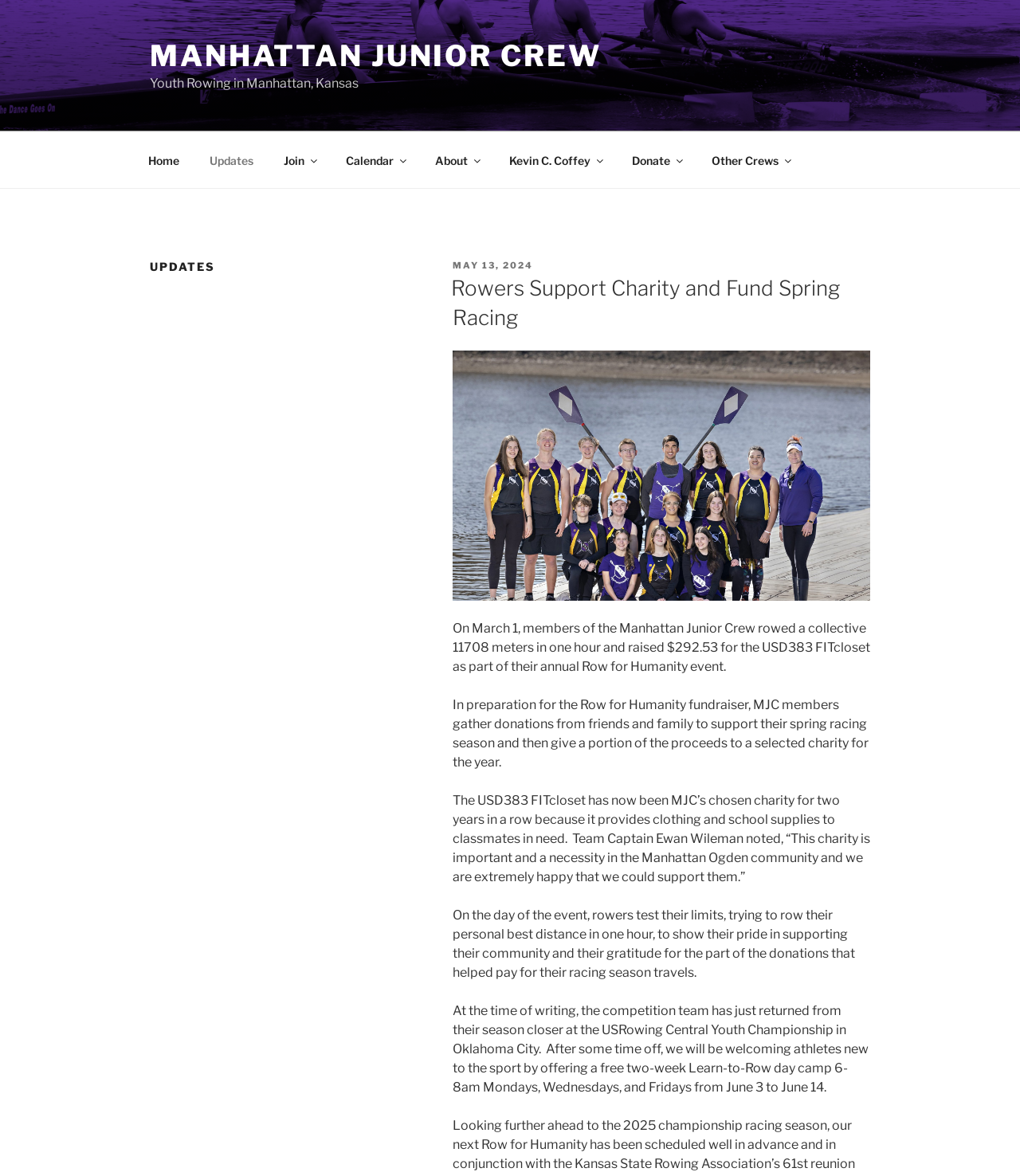Locate the bounding box coordinates of the clickable area needed to fulfill the instruction: "Read the post about Rowers Support Charity and Fund Spring Racing".

[0.442, 0.235, 0.823, 0.28]